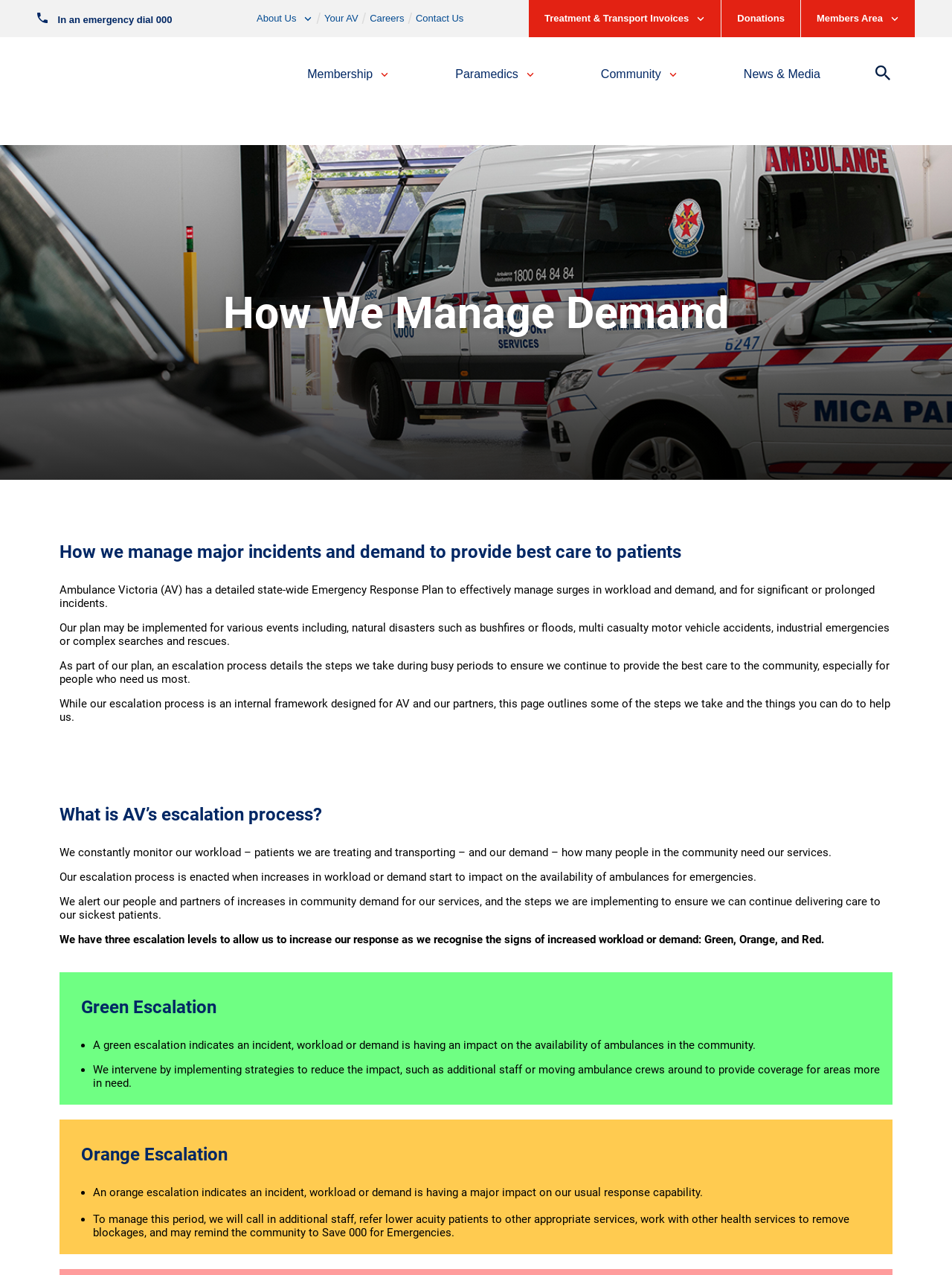Please predict the bounding box coordinates (top-left x, top-left y, bottom-right x, bottom-right y) for the UI element in the screenshot that fits the description: Paramedics

[0.478, 0.053, 0.562, 0.067]